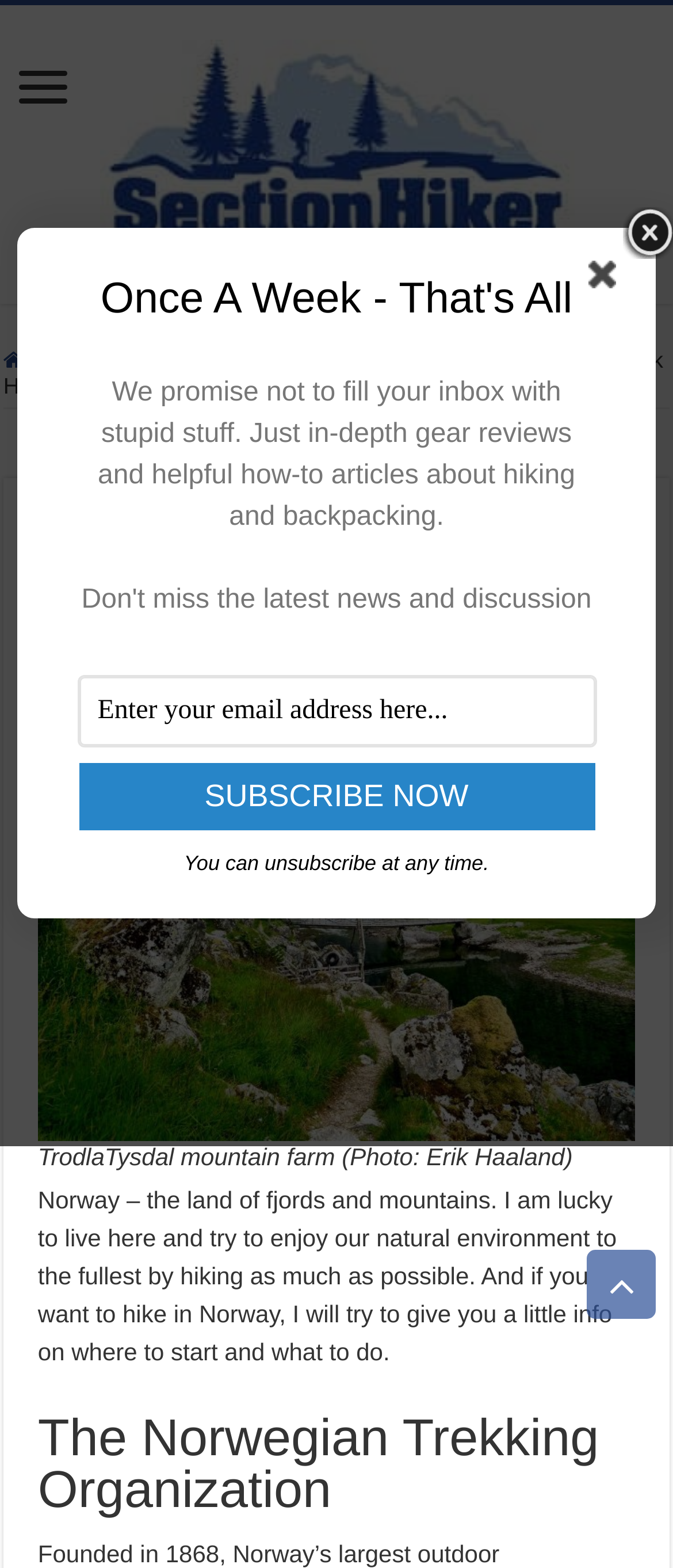From the screenshot, find the bounding box of the UI element matching this description: "Philip Werner". Supply the bounding box coordinates in the form [left, top, right, bottom], each a float between 0 and 1.

[0.102, 0.389, 0.317, 0.406]